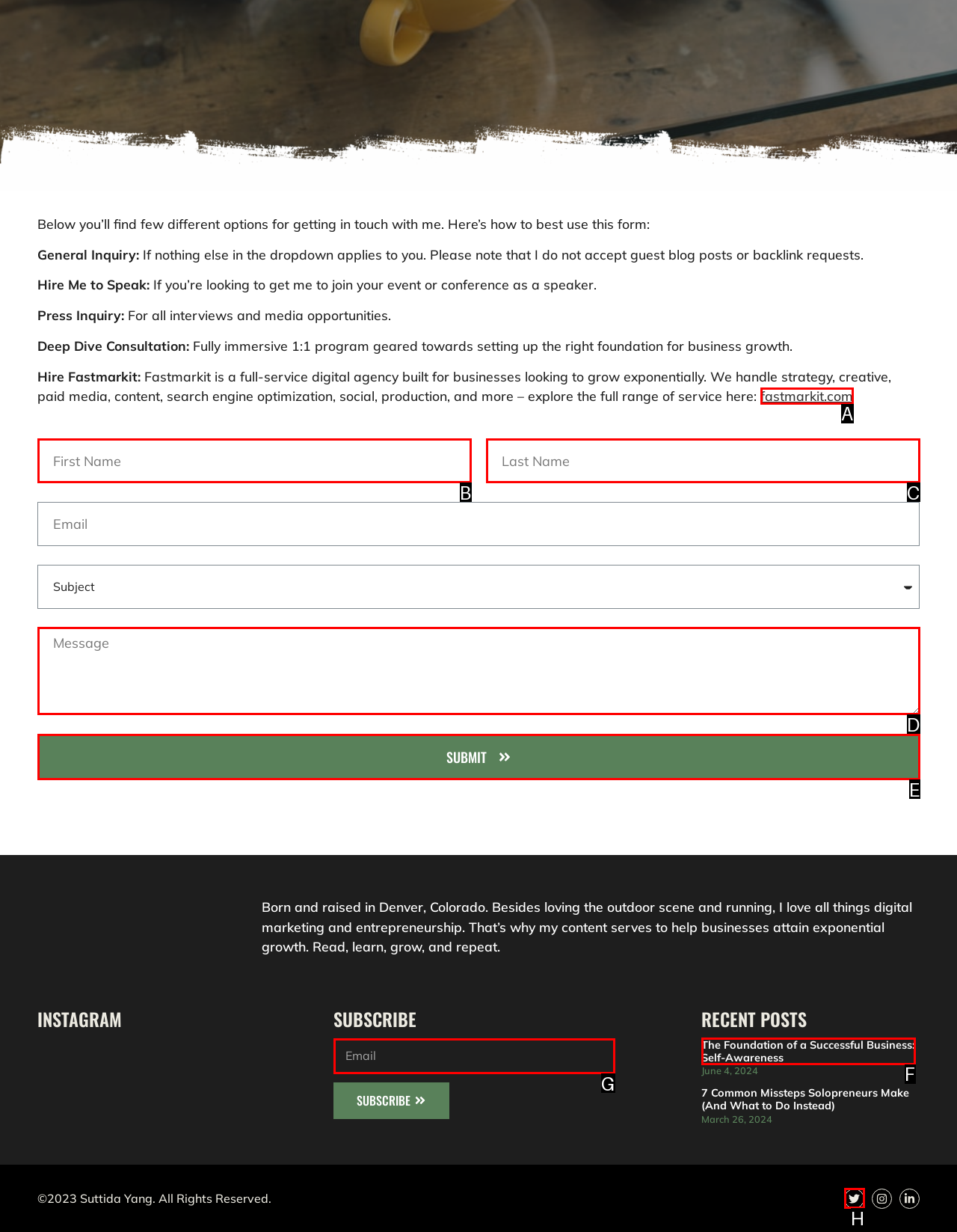Determine which HTML element matches the given description: parent_node: Email name="form_fields[email]" placeholder="Email". Provide the corresponding option's letter directly.

G